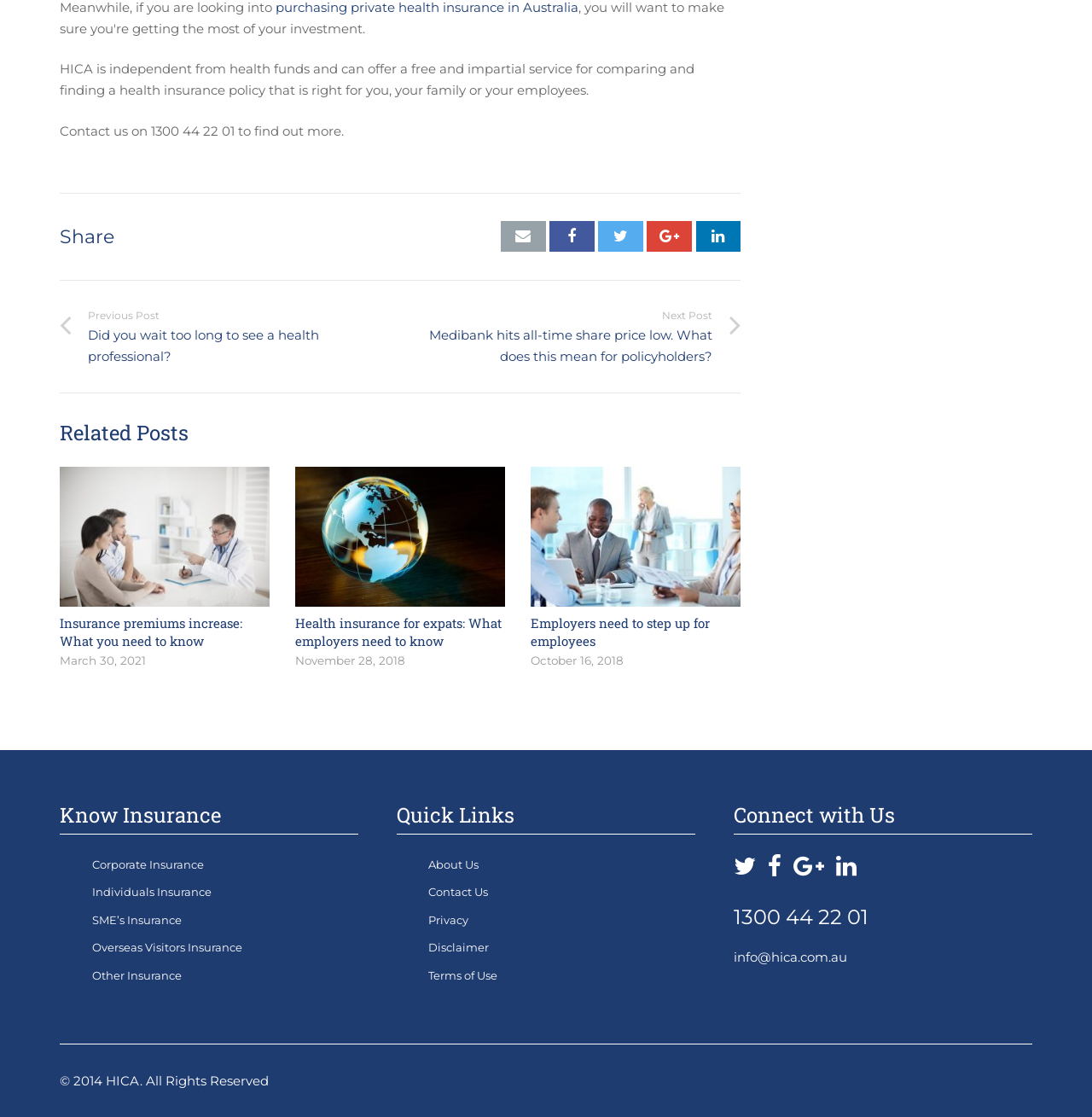Based on the visual content of the image, answer the question thoroughly: What is the phone number to contact HICA?

I found the phone number by looking at the static text element that says 'Contact us on 1300 44 22 01 to find out more.' and also at the bottom of the page where it says '1300 44 22 01'.